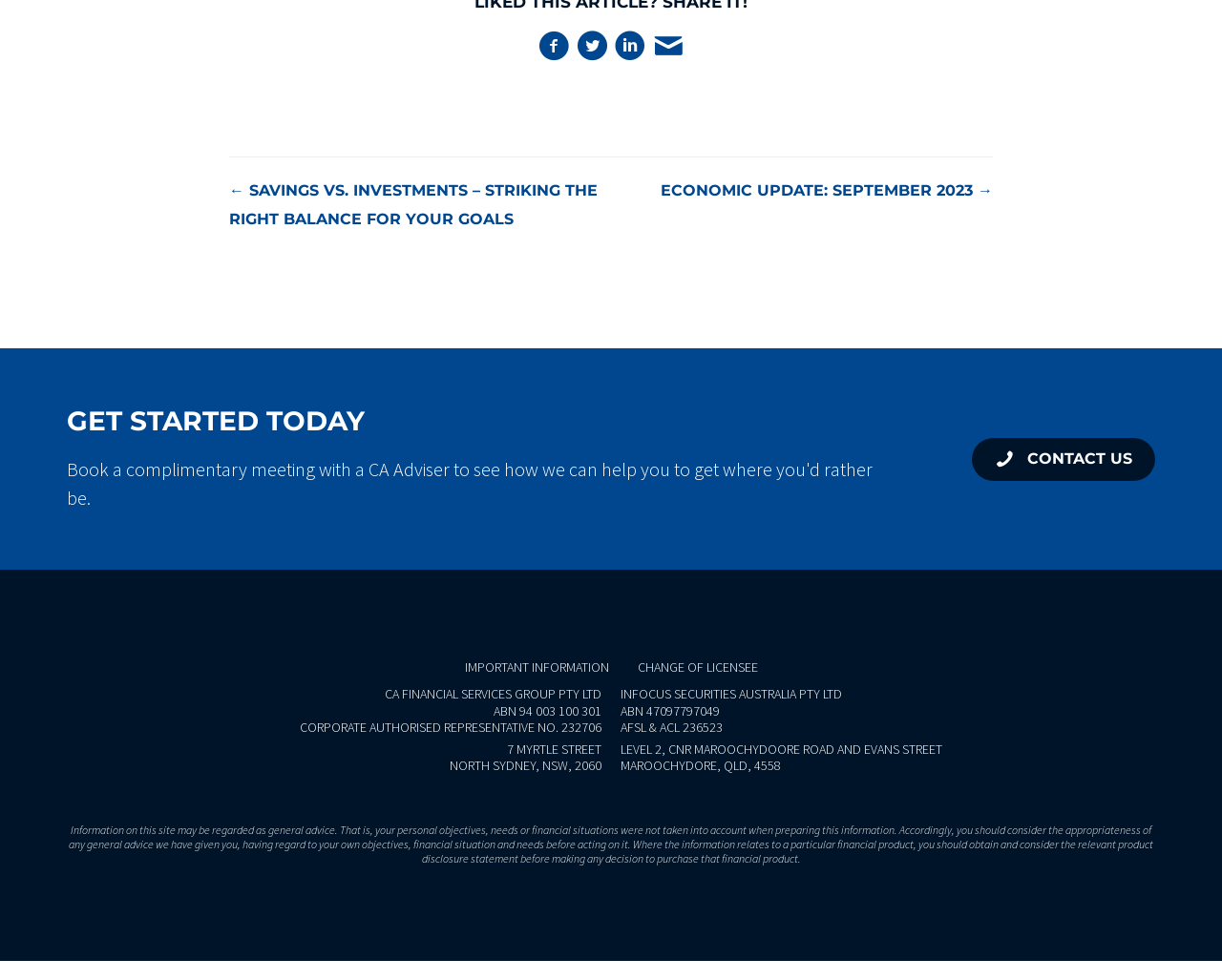Find the bounding box coordinates for the element described here: "Economic Update: September 2023 →".

[0.541, 0.18, 0.812, 0.21]